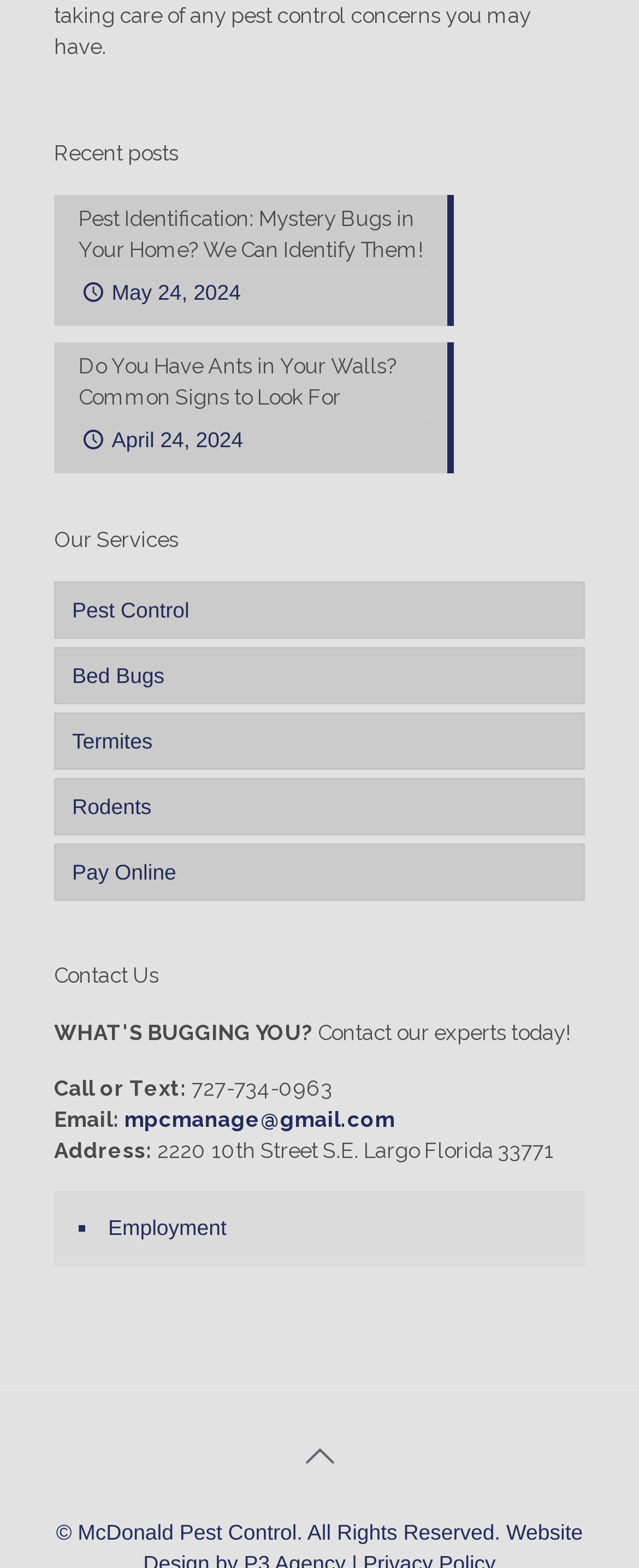What services are offered by this company?
Look at the screenshot and respond with one word or a short phrase.

Pest Control, Bed Bugs, Termites, Rodents